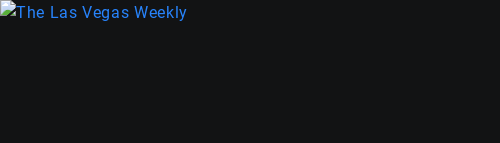What type of atmosphere is reflected in the logo's design?
Examine the image closely and answer the question with as much detail as possible.

The caption states that the logo's design reflects the vibrant and dynamic atmosphere synonymous with the city of Las Vegas, suggesting that the logo's design elements, such as color and typography, convey a sense of energy and excitement.